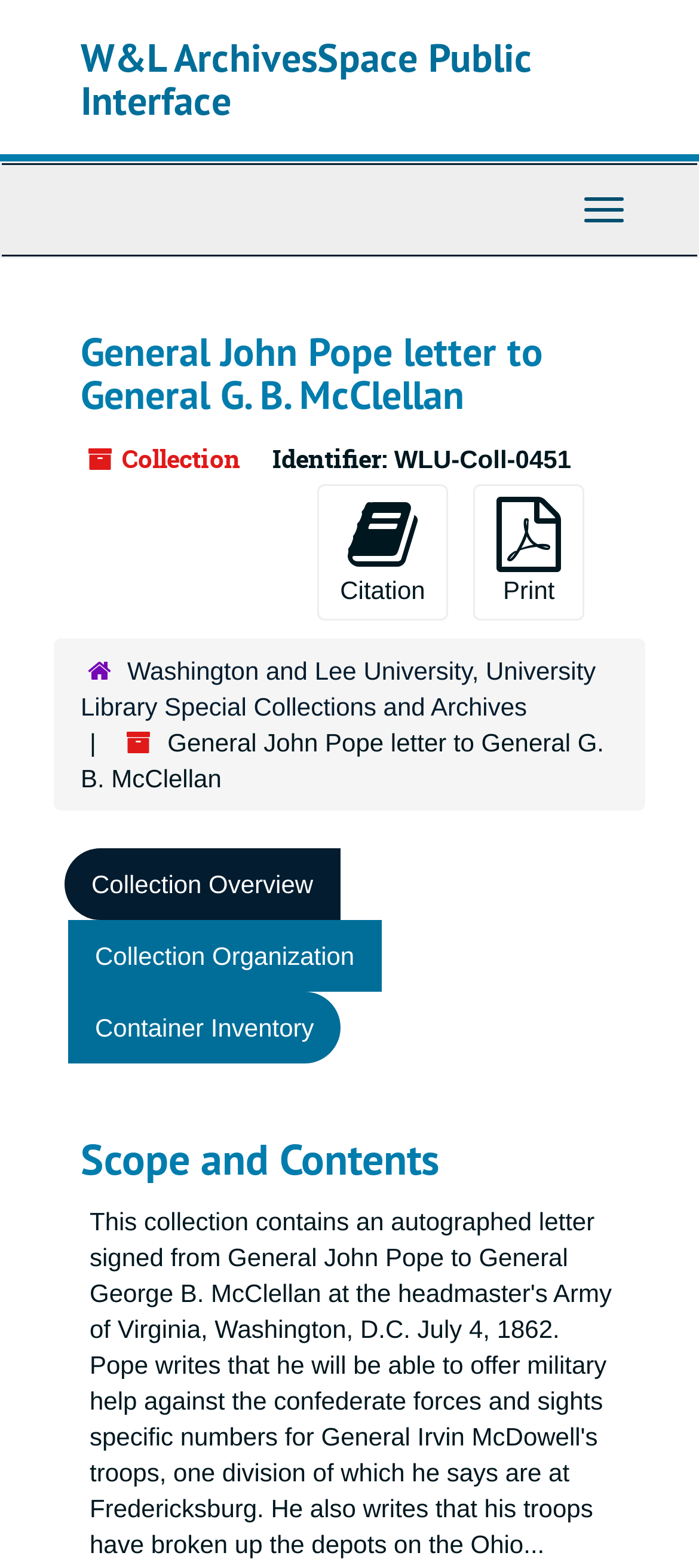Please give a one-word or short phrase response to the following question: 
What is the last section of the webpage?

Scope and Contents